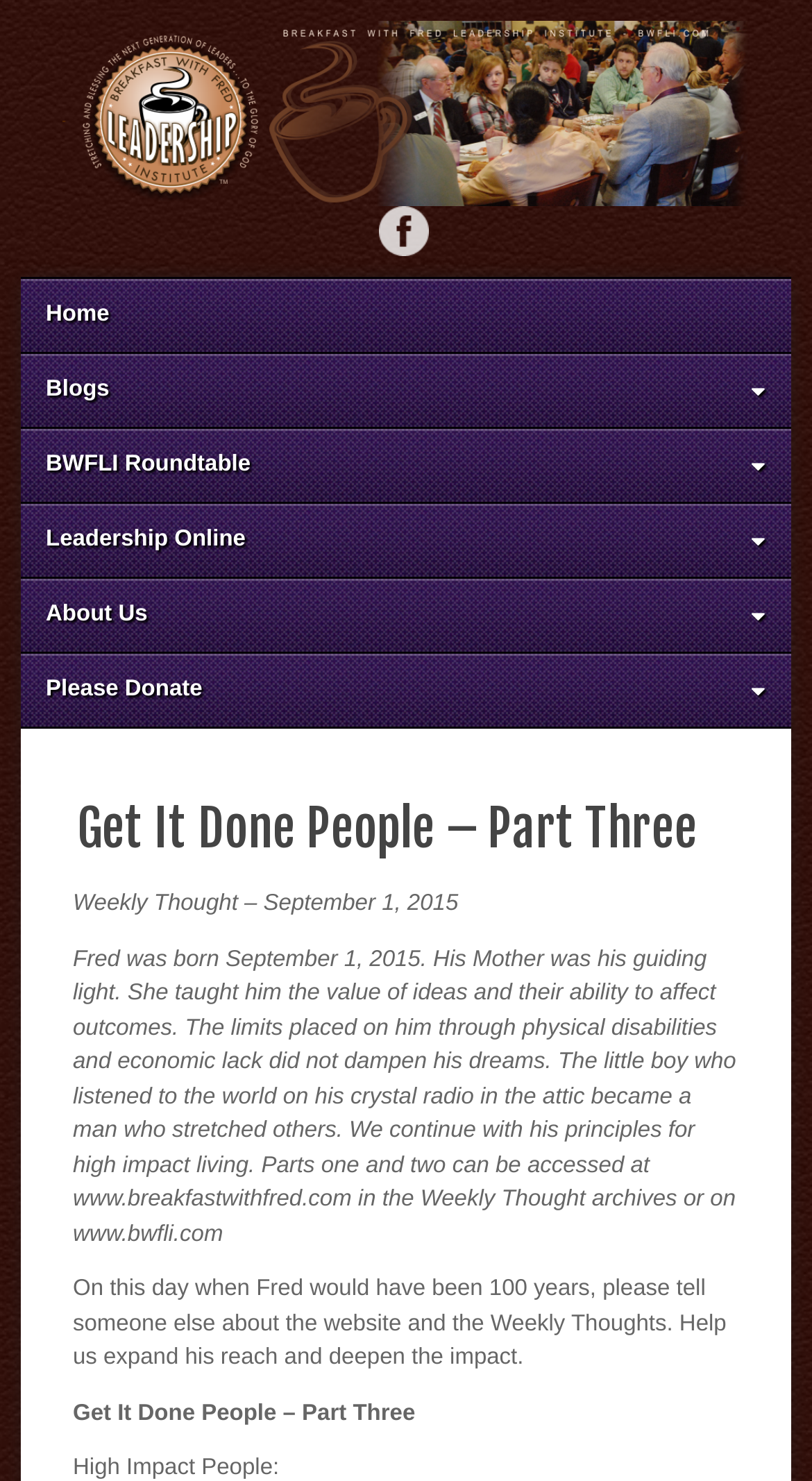From the given element description: "About Us", find the bounding box for the UI element. Provide the coordinates as four float numbers between 0 and 1, in the order [left, top, right, bottom].

[0.026, 0.391, 0.974, 0.44]